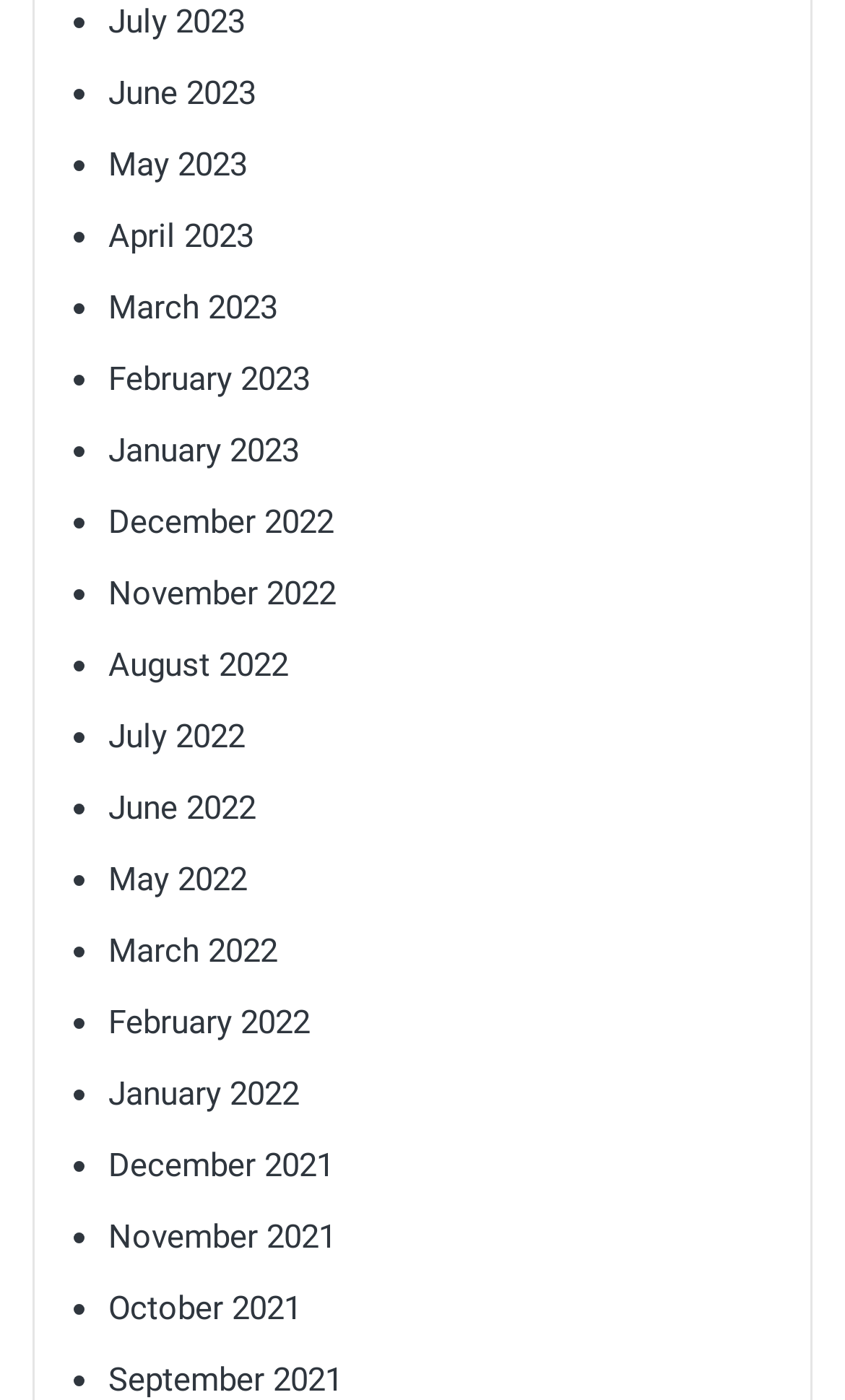With reference to the image, please provide a detailed answer to the following question: What is the earliest month listed?

By examining the list of links, I found that the earliest month listed is December 2021, which is located at the bottom of the list.